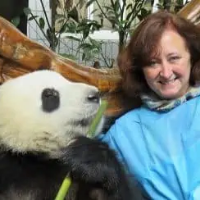Offer a detailed narrative of the image's content.

In this heartwarming image, a woman smiles joyfully while sharing a tender moment with a playful panda at a zoo or wildlife sanctuary. The panda, featuring its distinct black and white fur, is nibbling on a piece of bamboo, highlighting its natural behavior in a relaxed environment. The woman is dressed in a light blue cover-up, possibly provided for close encounters with the animals, suggesting a commitment to safety and animal welfare. Behind them, lush greenery reflects the panda's natural habitat, creating a vibrant backdrop for this delightful interaction. This moment captures both the joy of wildlife experiences and the importance of conservation efforts.